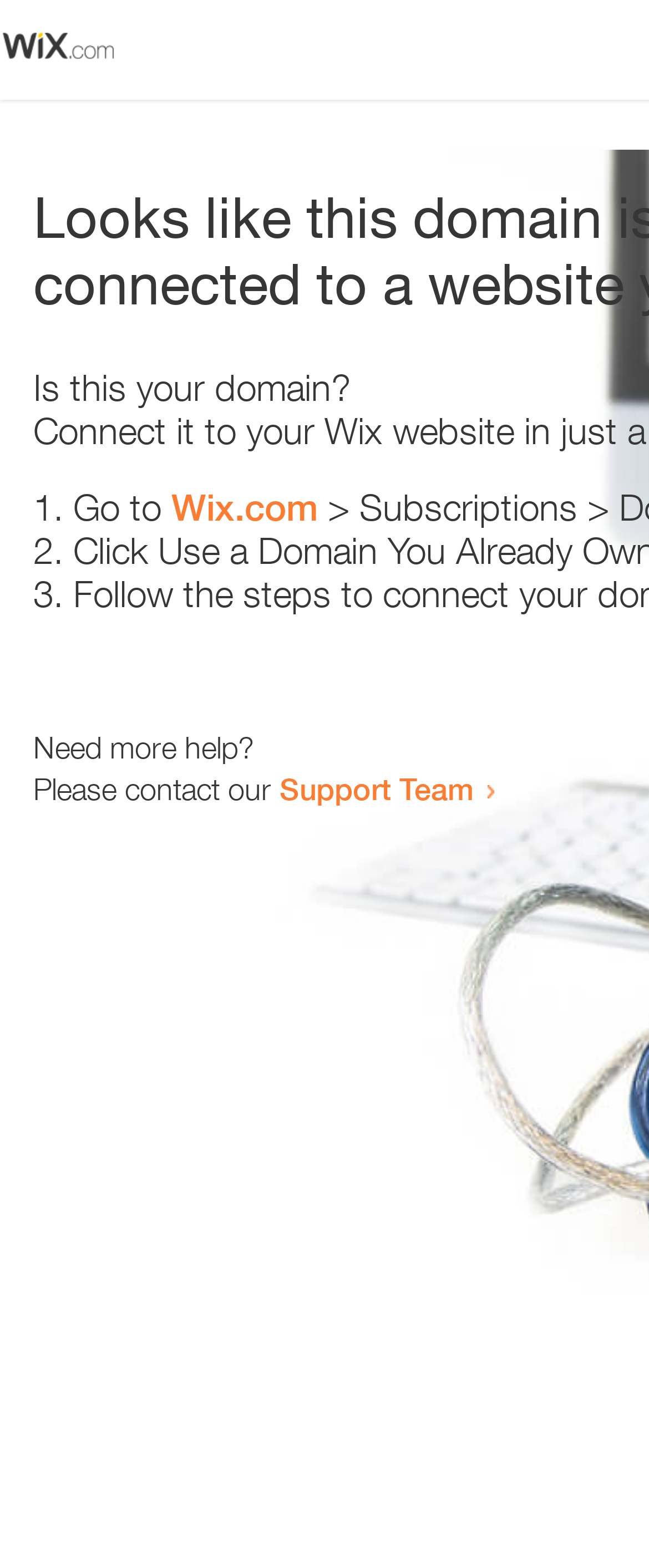What is the support team contact method?
Can you provide an in-depth and detailed response to the question?

The webpage contains a link 'Support Team' which suggests that the support team can be contacted by clicking on this link. The exact contact method is not specified, but it is likely to be an email or a contact form.